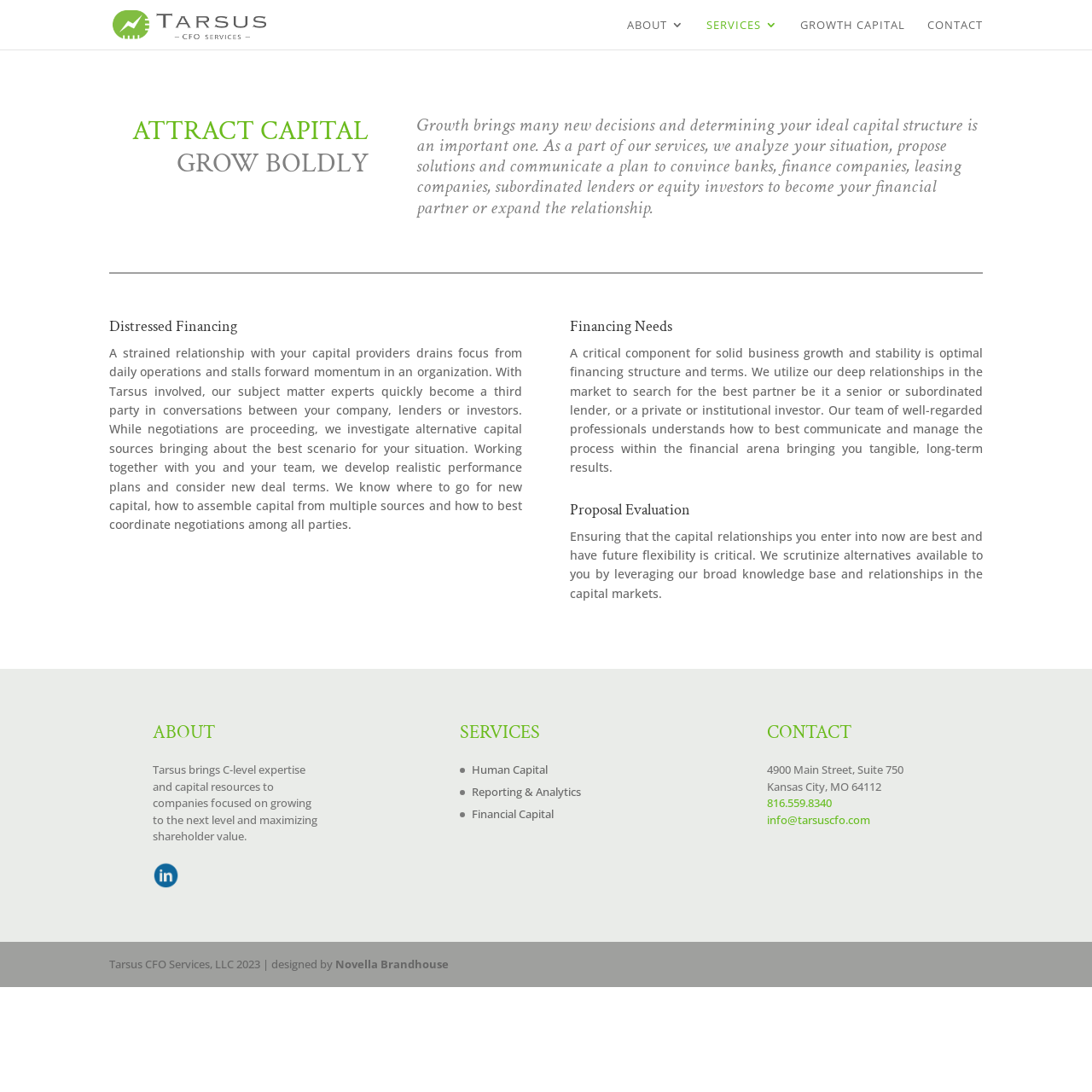What is the link to the company's LinkedIn page?
Based on the image, please offer an in-depth response to the question.

I found the link to the company's LinkedIn page by looking at the bottom-left corner of the webpage, where it says '“Linkedin”'. This is a link to the company's LinkedIn page.